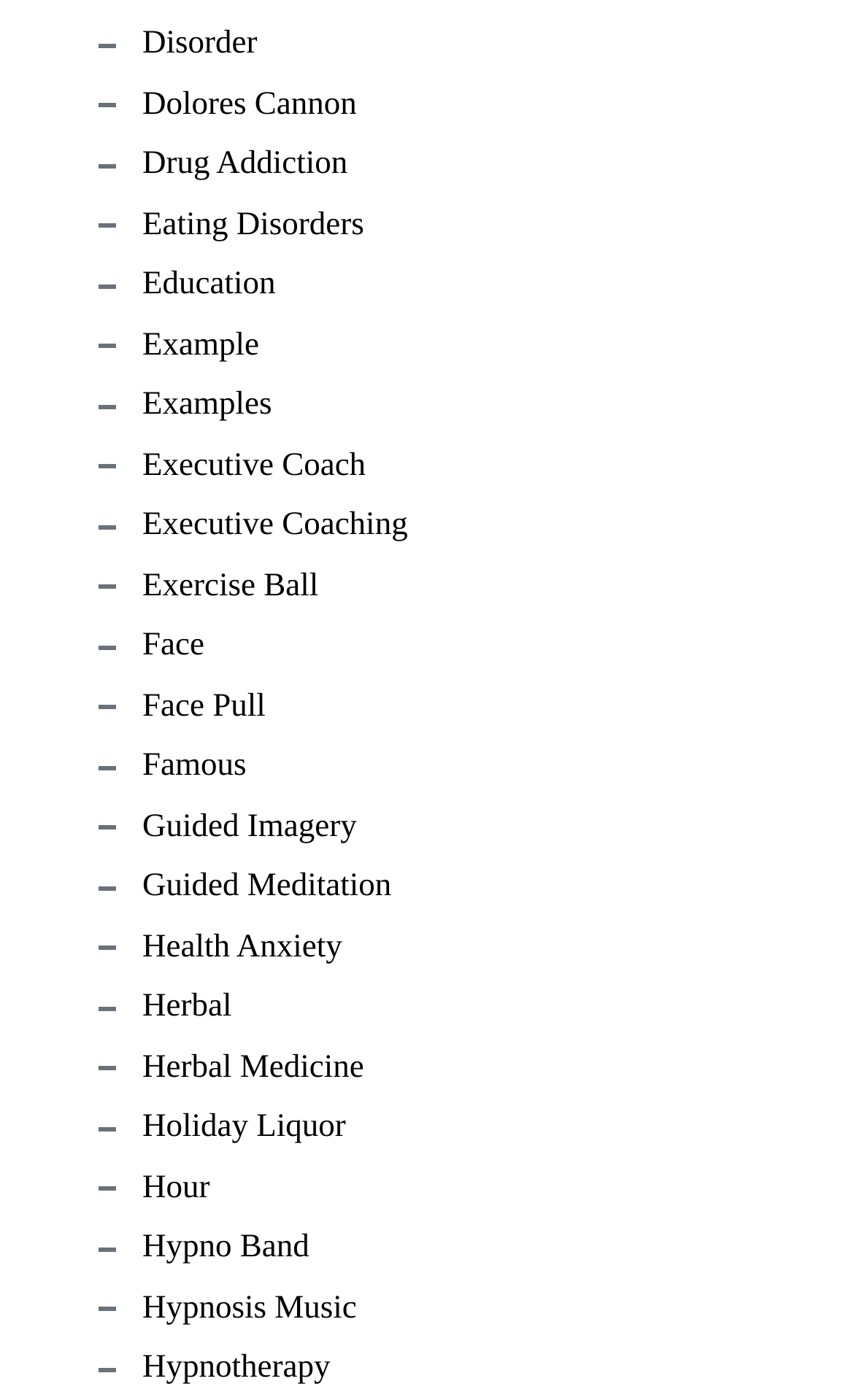What is the first link on the webpage?
Use the image to answer the question with a single word or phrase.

Disorder